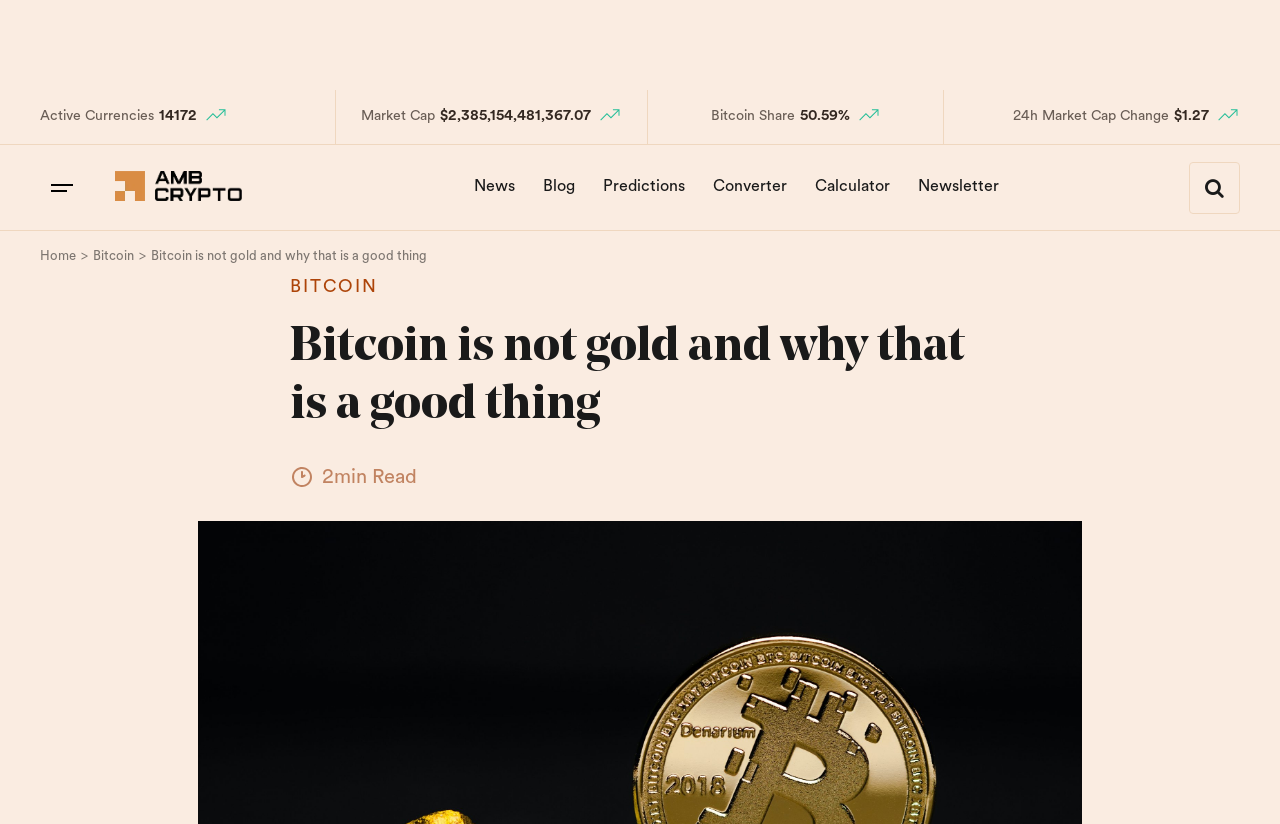Describe the webpage meticulously, covering all significant aspects.

This webpage appears to be an article about Bitcoin, with a focus on its differences from gold. At the top, there is a navigation bar with links to "Home", "Bitcoin", and the current article title "Bitcoin is not gold and why that is a good thing". Below the navigation bar, there is a section displaying cryptocurrency market information, including the number of active currencies, market capitalization, Bitcoin's share, and 24-hour market capitalization change. This section is accompanied by several small images.

To the right of the market information section, there is a row of links to other sections of the website, including "News", "Blog", "Predictions", "Converter", "Calculator", and "Newsletter". Above this row, there is a small image and a link to "AMBCrypto".

The main article content begins below the market information section, with a heading that repeats the article title. The article text is accompanied by a small image to the left and a "2min Read" label to the right, indicating the estimated time required to read the article.